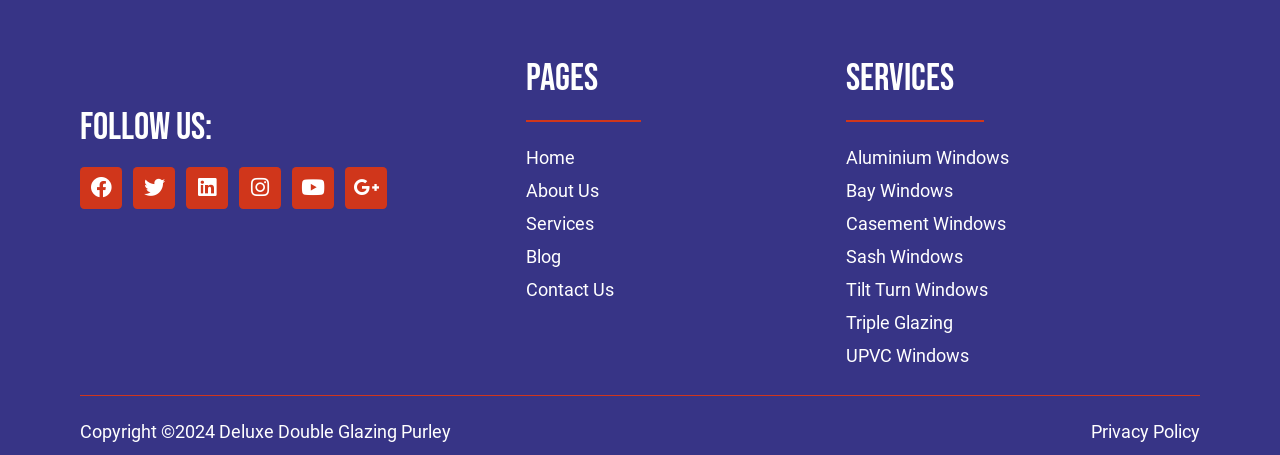Use a single word or phrase to respond to the question:
What social media platforms are available for following?

Facebook, Twitter, Linkedin, Instagram, Youtube, Google-plus-g